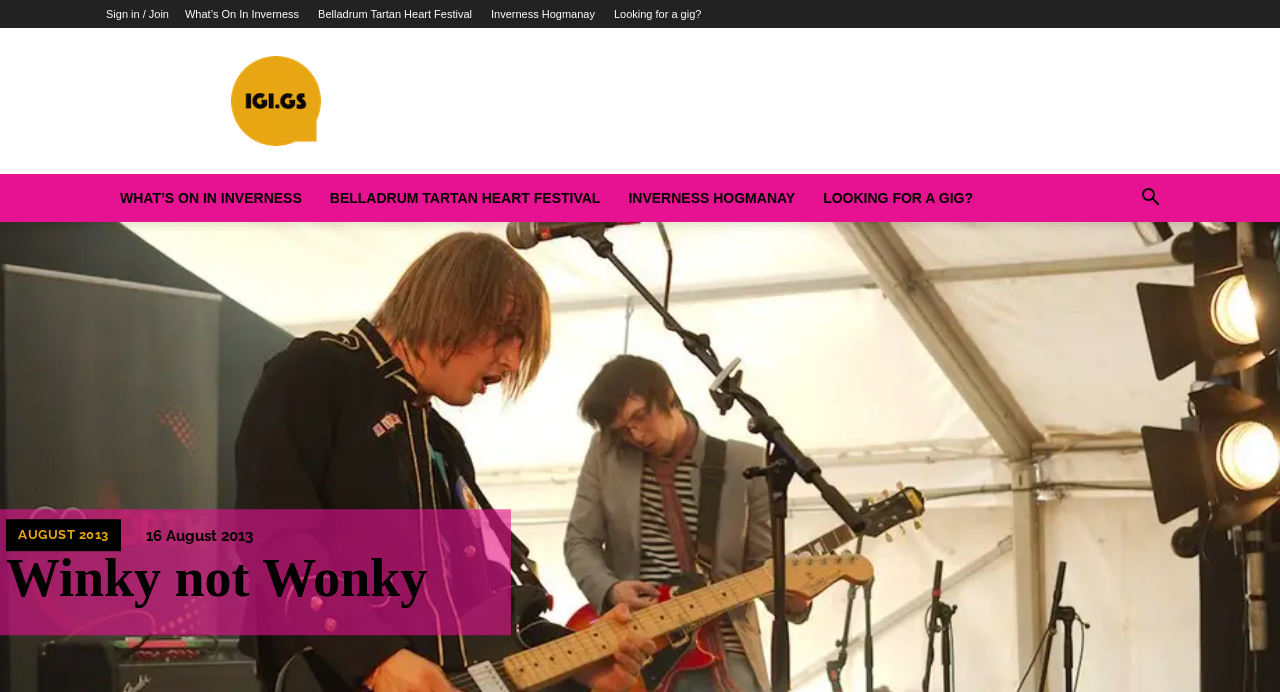How many columns are in the main content area?
Look at the image and answer the question using a single word or phrase.

1